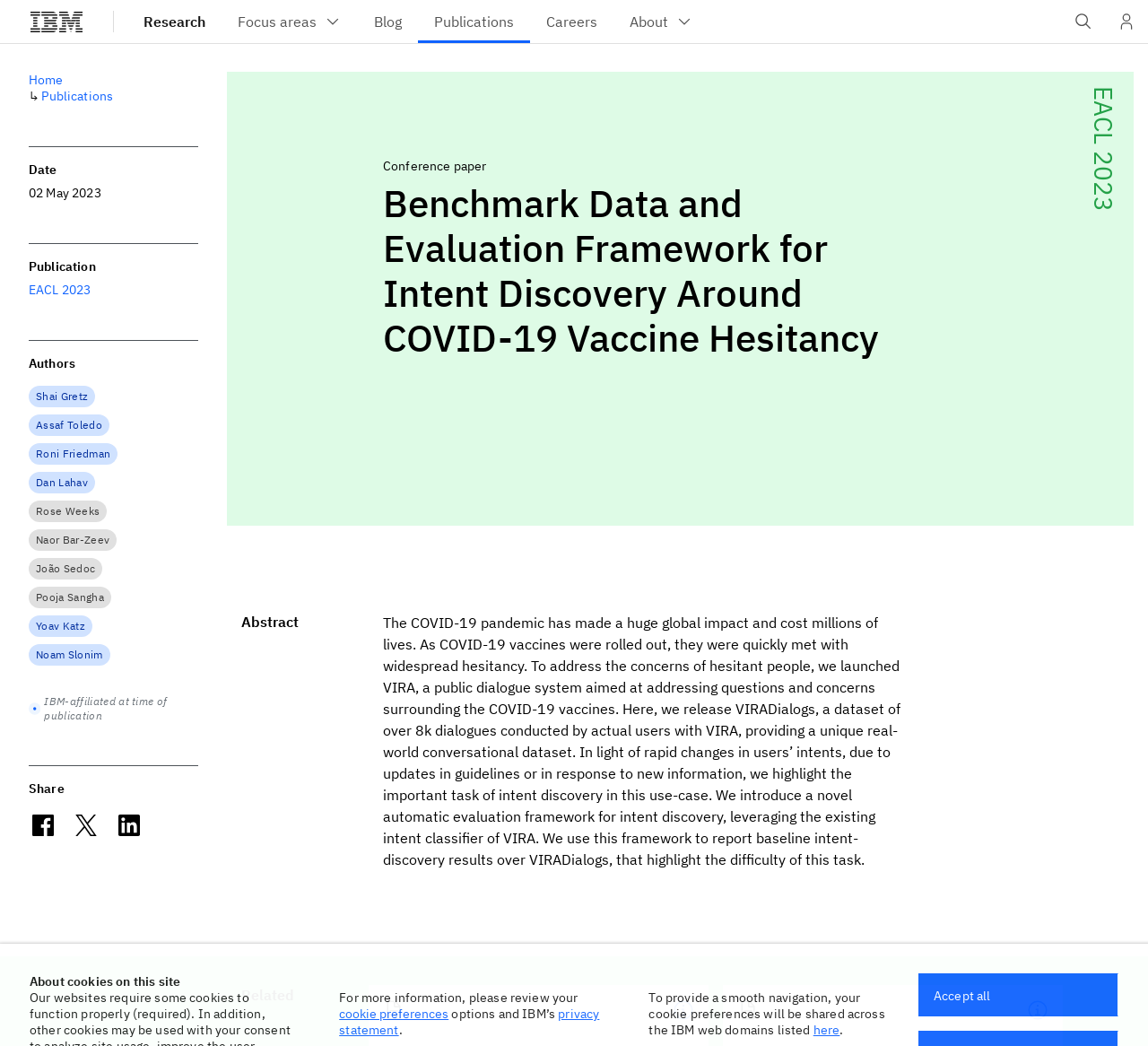Could you locate the bounding box coordinates for the section that should be clicked to accomplish this task: "Open the search field".

[0.925, 0.0, 0.962, 0.041]